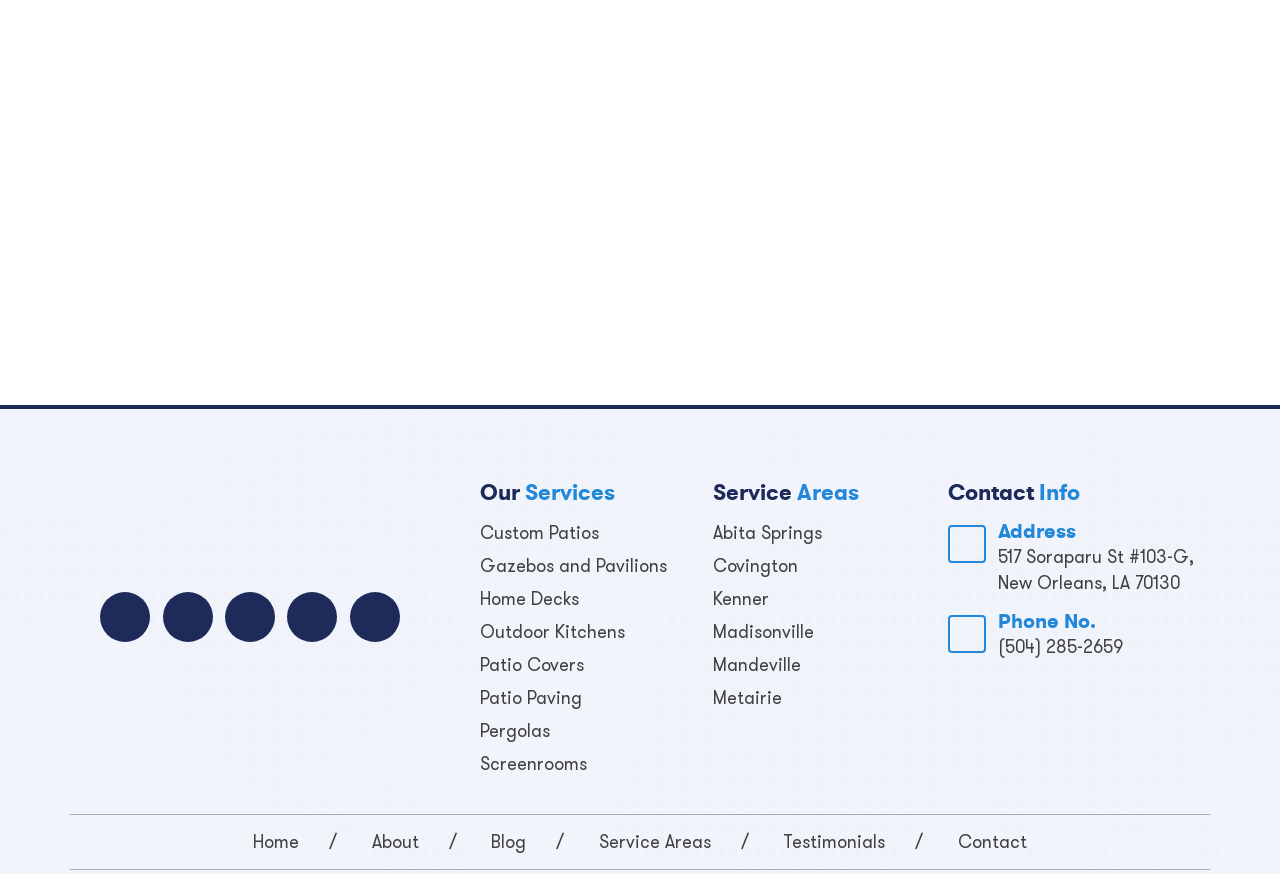Identify the bounding box coordinates of the element to click to follow this instruction: 'Click on Custom Patios'. Ensure the coordinates are four float values between 0 and 1, provided as [left, top, right, bottom].

[0.375, 0.597, 0.468, 0.624]